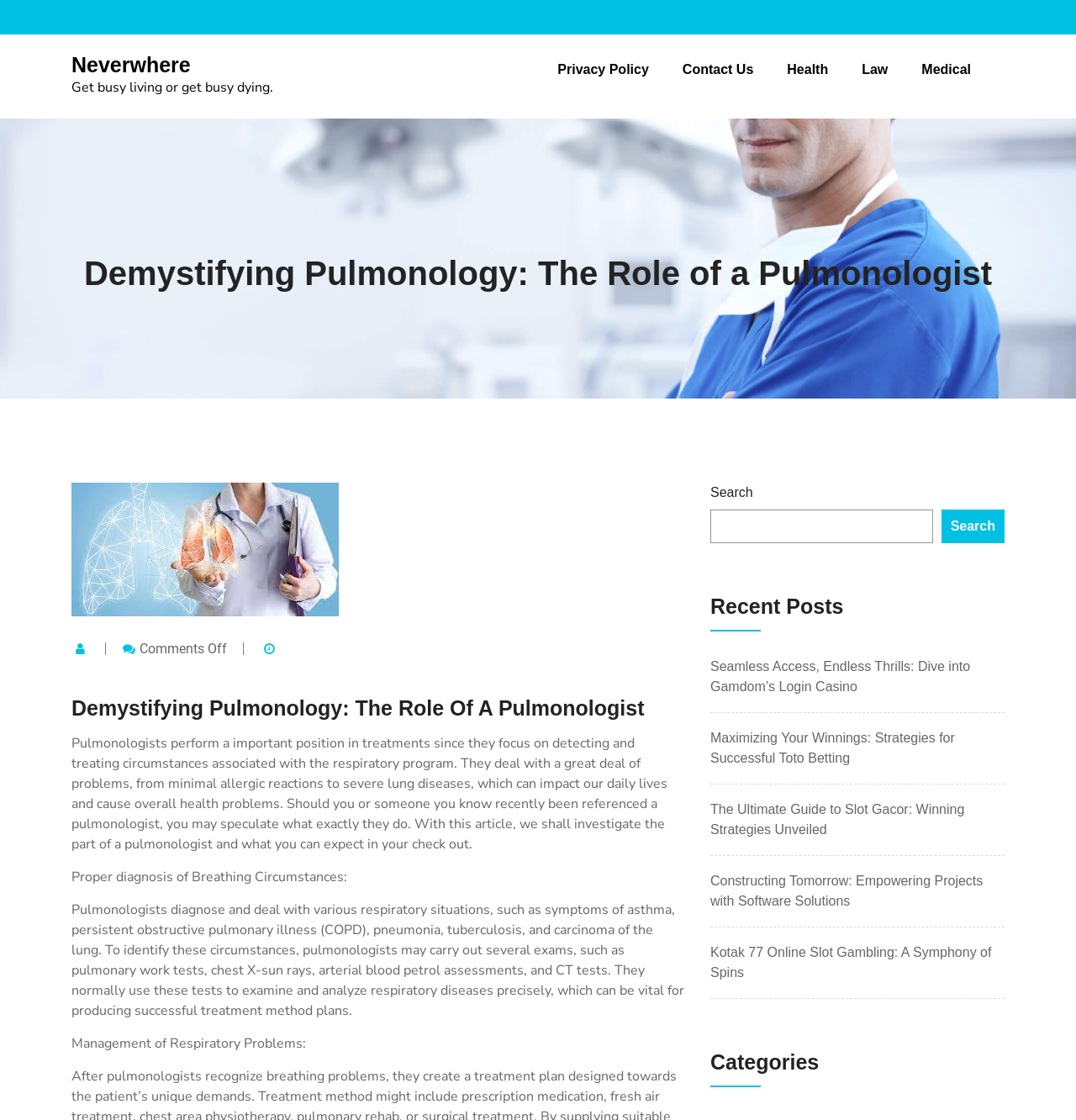What type of articles are listed under 'Recent Posts'?
From the screenshot, supply a one-word or short-phrase answer.

Casino, betting, and software solutions